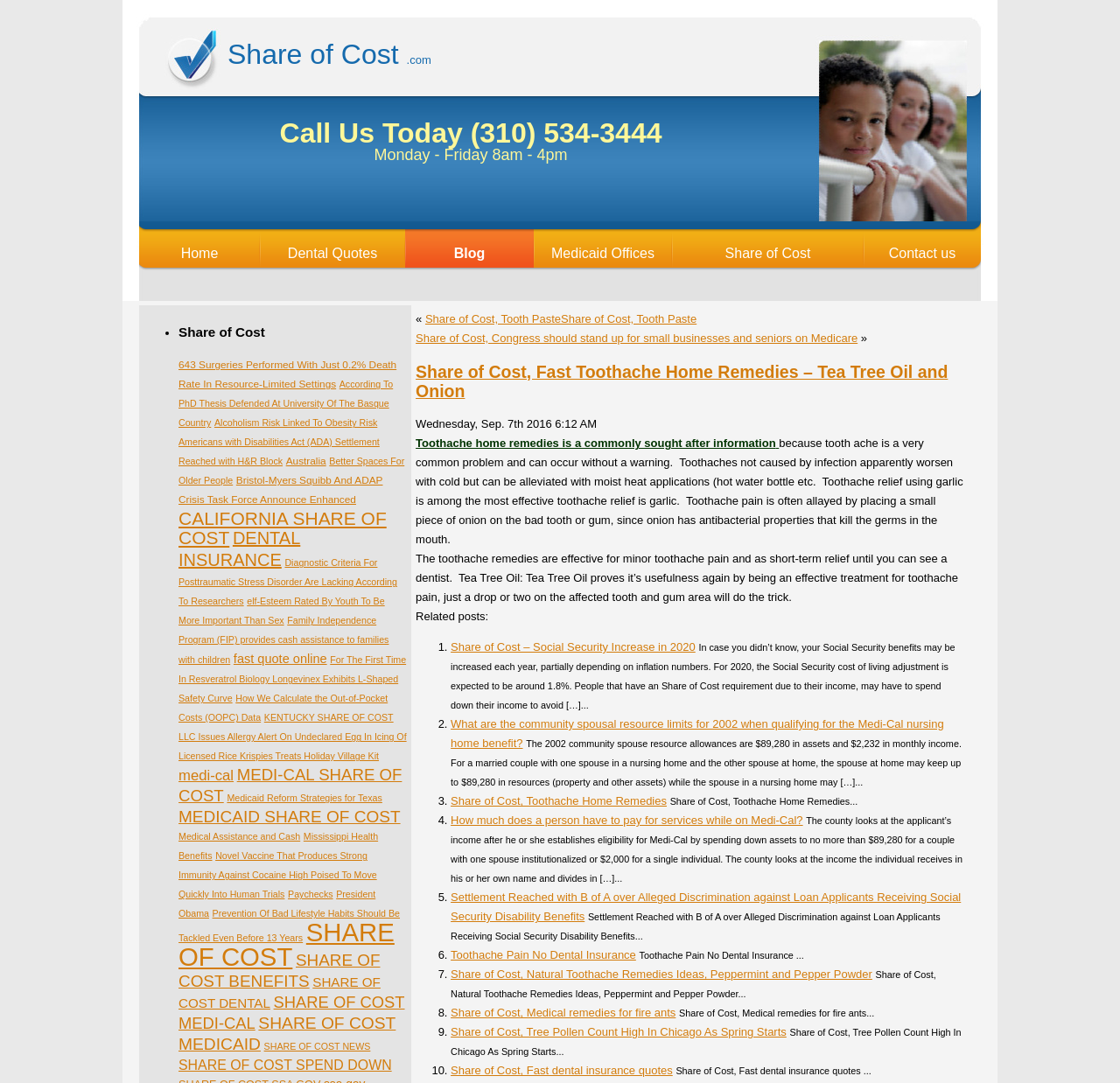Point out the bounding box coordinates of the section to click in order to follow this instruction: "Click on 'Home'".

[0.124, 0.204, 0.232, 0.263]